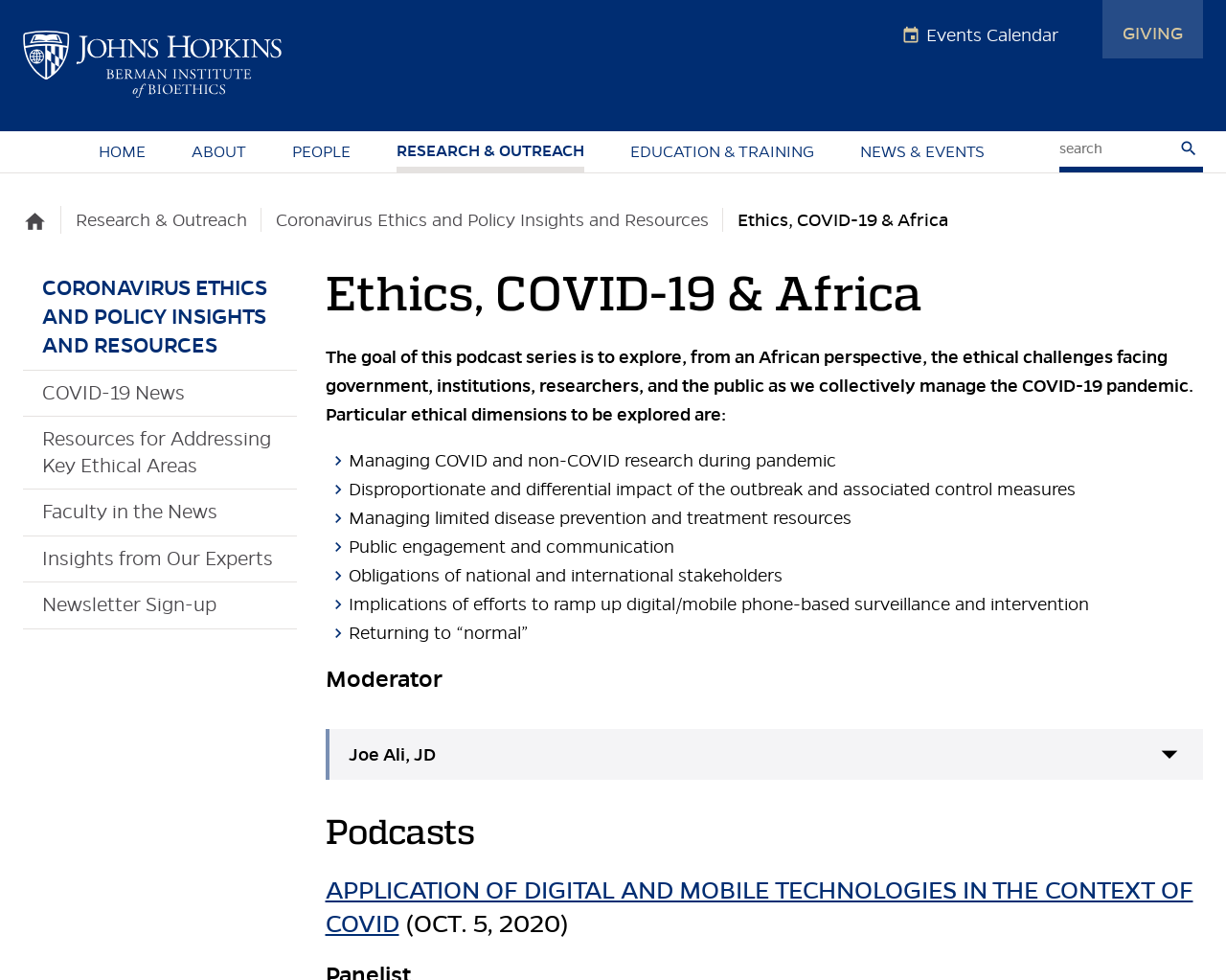Utilize the details in the image to thoroughly answer the following question: What is the role of Joe Ali, JD?

I found the answer by looking at the heading element with the text 'Moderator' which is followed by a button element with the text 'Joe Ali, JD', suggesting that Joe Ali, JD is the moderator.